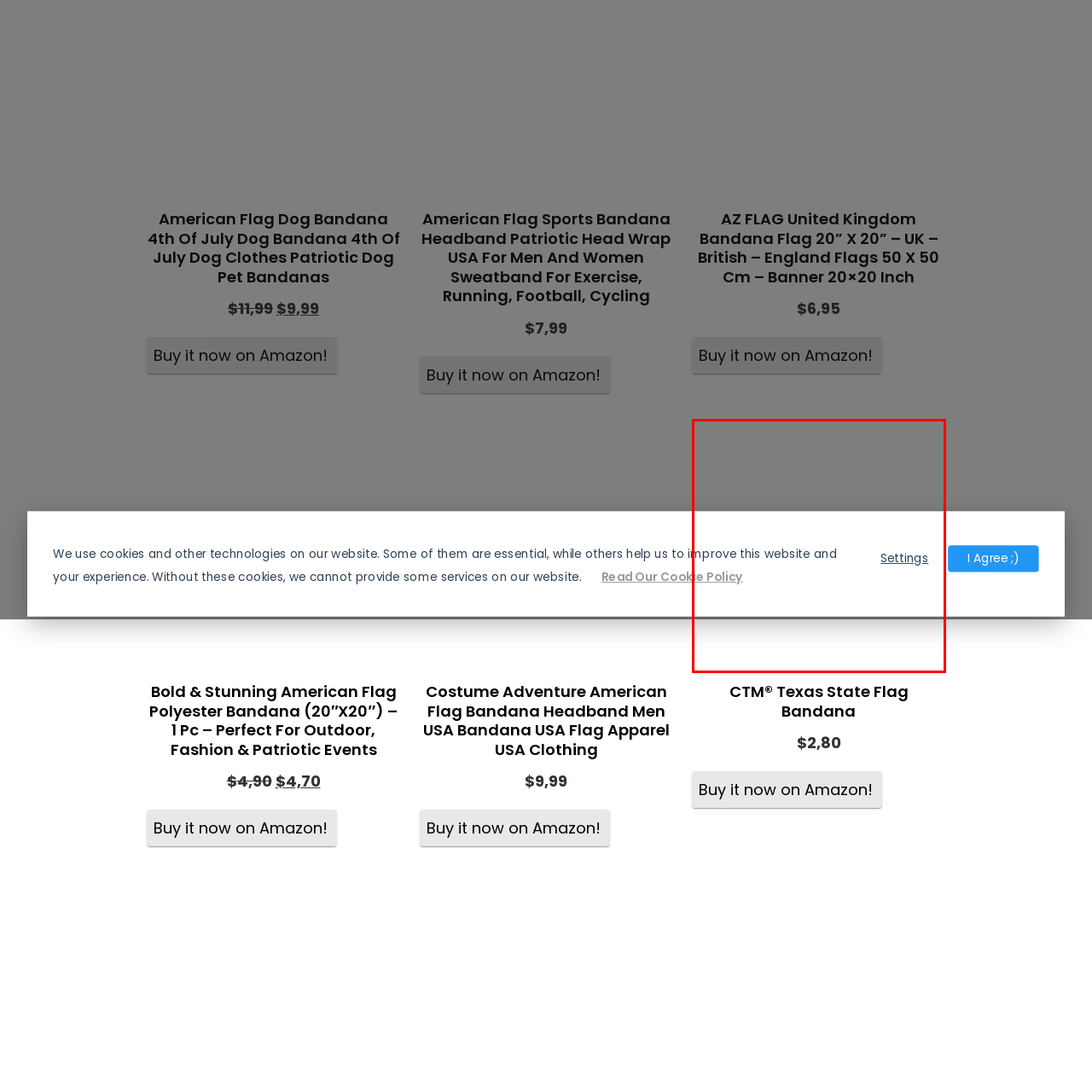Give a thorough and detailed account of the visual content inside the red-framed part of the image.

The image showcases the "CTM® Texas State Flag Bandana," a vibrant accessory designed for those with a patriotic spirit or a love for Texas. This bandana, prominently featuring the iconic Texas flag, is ideal for various outdoor activities and events. The product is highlighted within a collection of similar patriotic bandanas available for purchase. The price for this bandana is listed at $2.80, making it an affordable option for fans of Texas pride. The bandana is versatile, suitable for wear as a headband or neck accessory, and perfect for showcasing state pride during celebrations or everyday outings. A link to purchase the bandana is also included, emphasizing convenience for interested buyers.